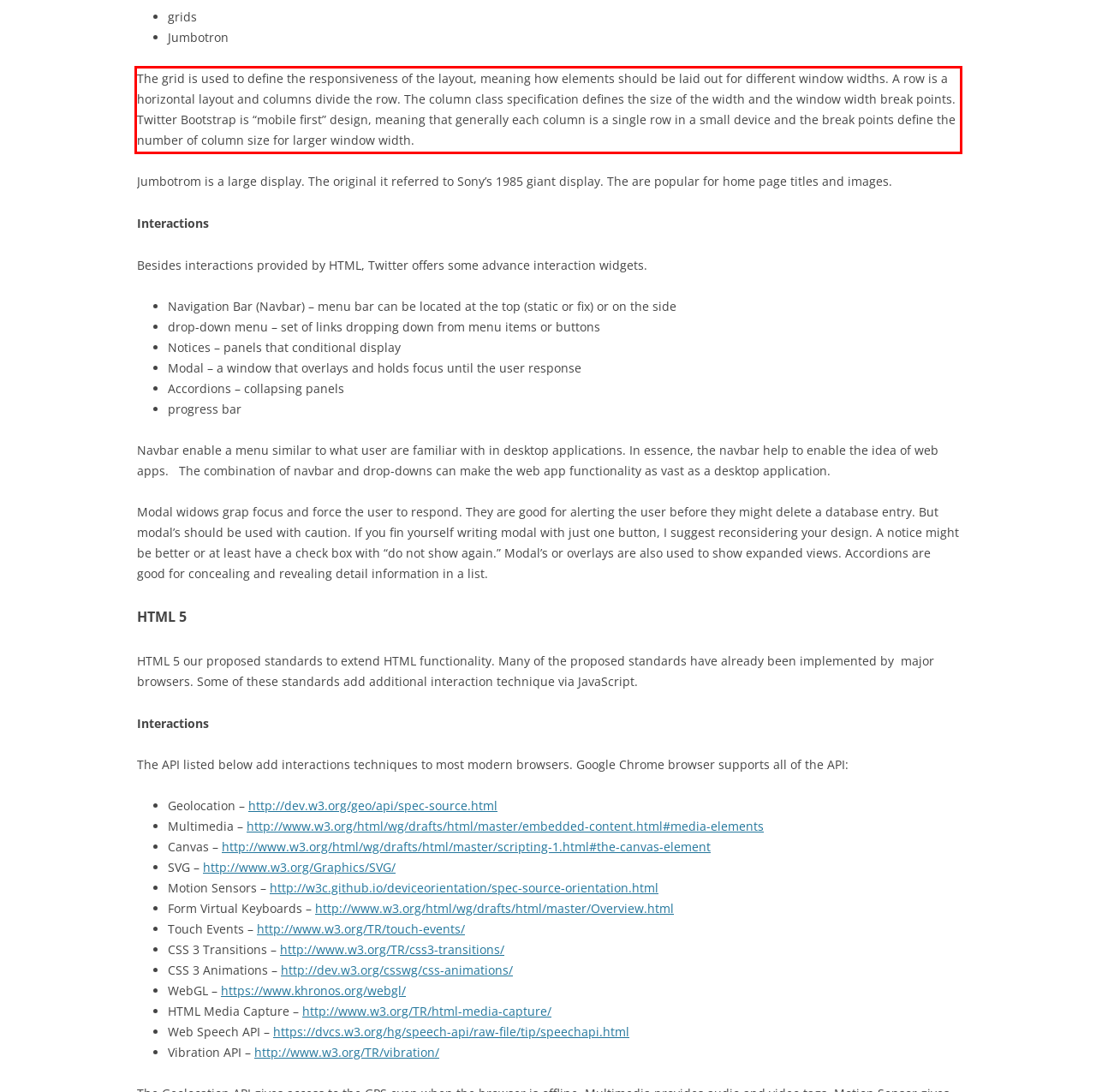Examine the screenshot of the webpage, locate the red bounding box, and perform OCR to extract the text contained within it.

The grid is used to define the responsiveness of the layout, meaning how elements should be laid out for different window widths. A row is a horizontal layout and columns divide the row. The column class specification defines the size of the width and the window width break points. Twitter Bootstrap is “mobile first” design, meaning that generally each column is a single row in a small device and the break points define the number of column size for larger window width.